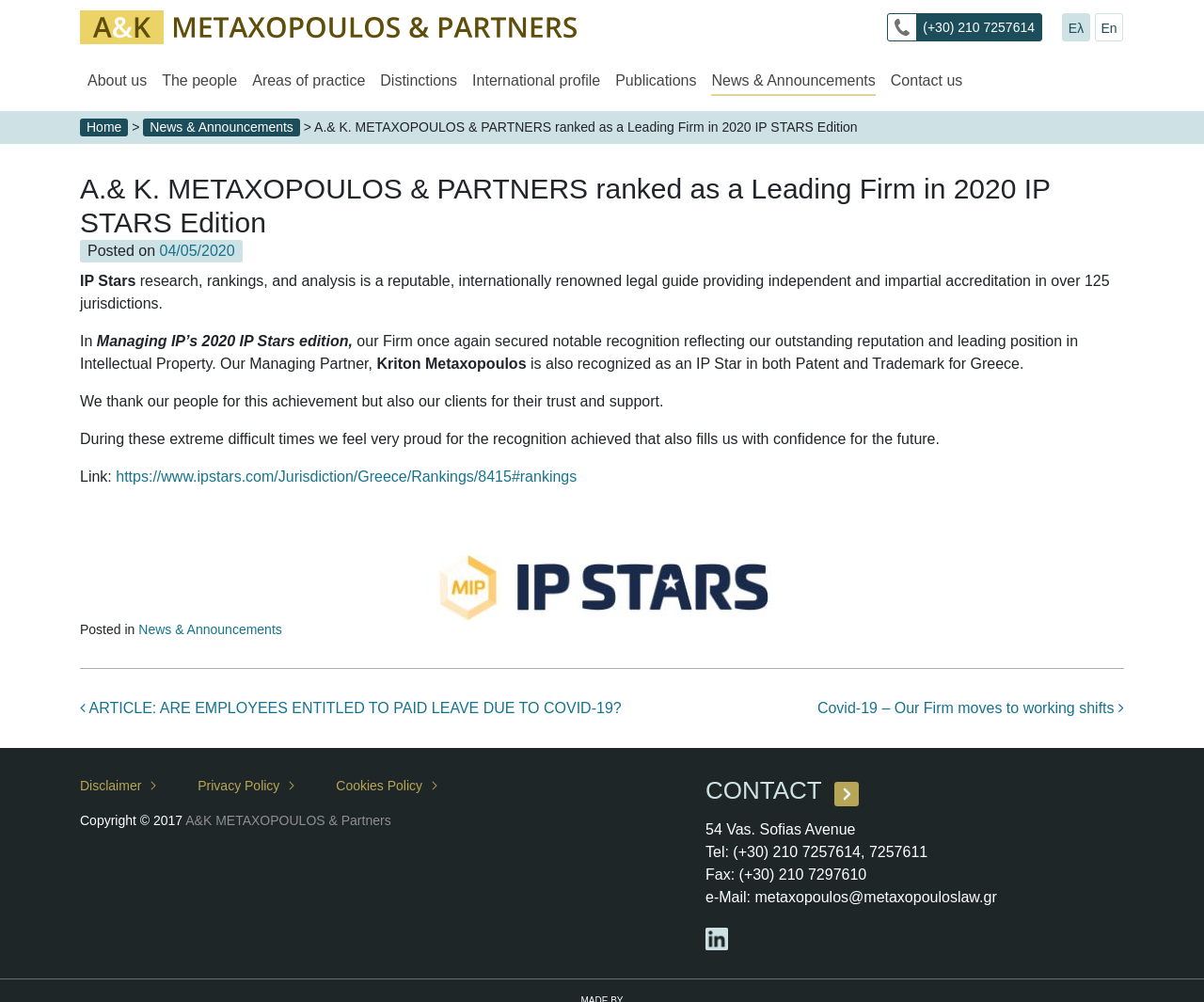Provide a single word or phrase answer to the question: 
What is the name of the managing partner?

Kriton Metaxopoulos